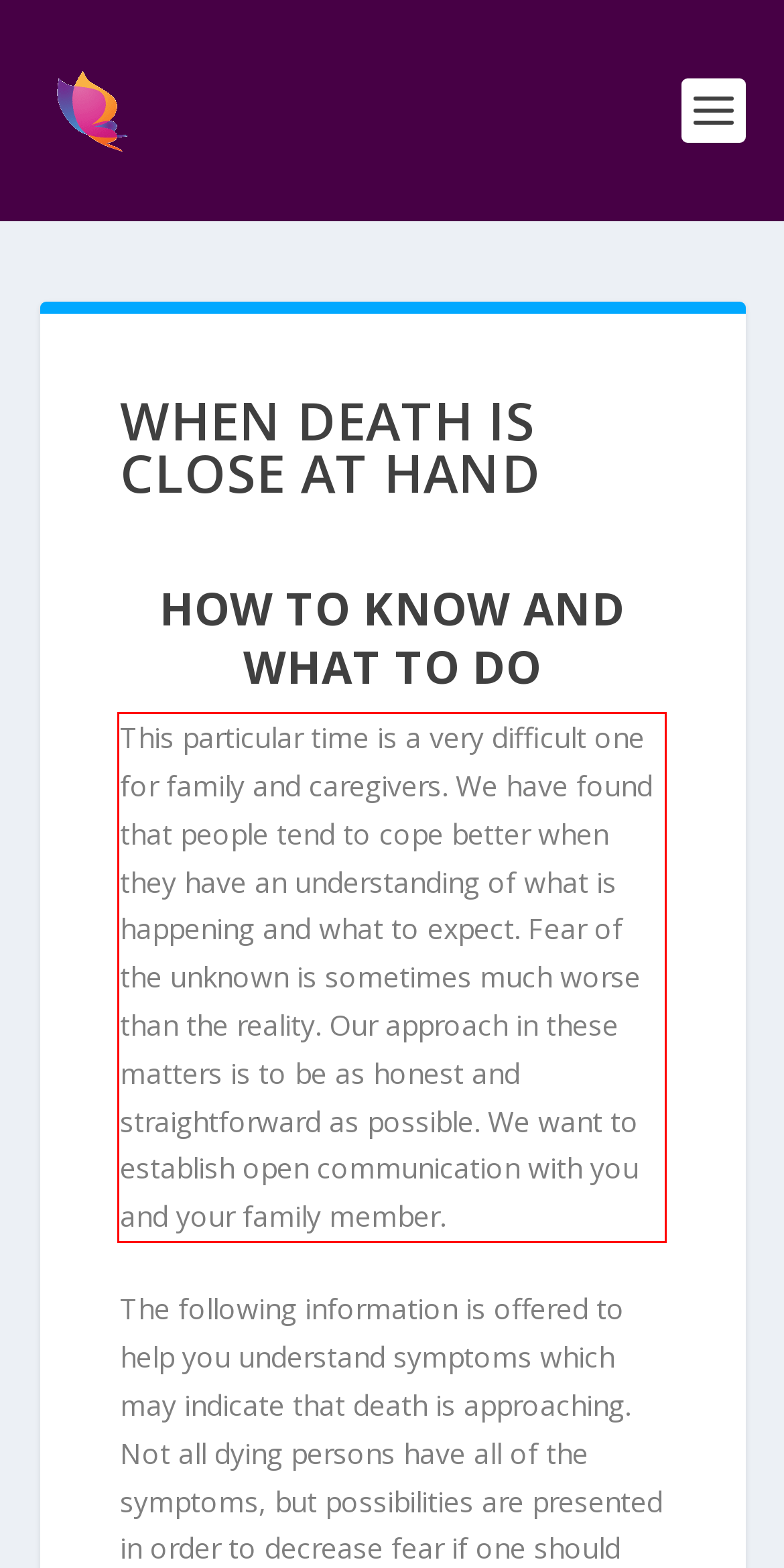Given a webpage screenshot, identify the text inside the red bounding box using OCR and extract it.

This particular time is a very difficult one for family and caregivers. We have found that people tend to cope better when they have an understanding of what is happening and what to expect. Fear of the unknown is sometimes much worse than the reality. Our approach in these matters is to be as honest and straightforward as possible. We want to establish open communication with you and your family member.